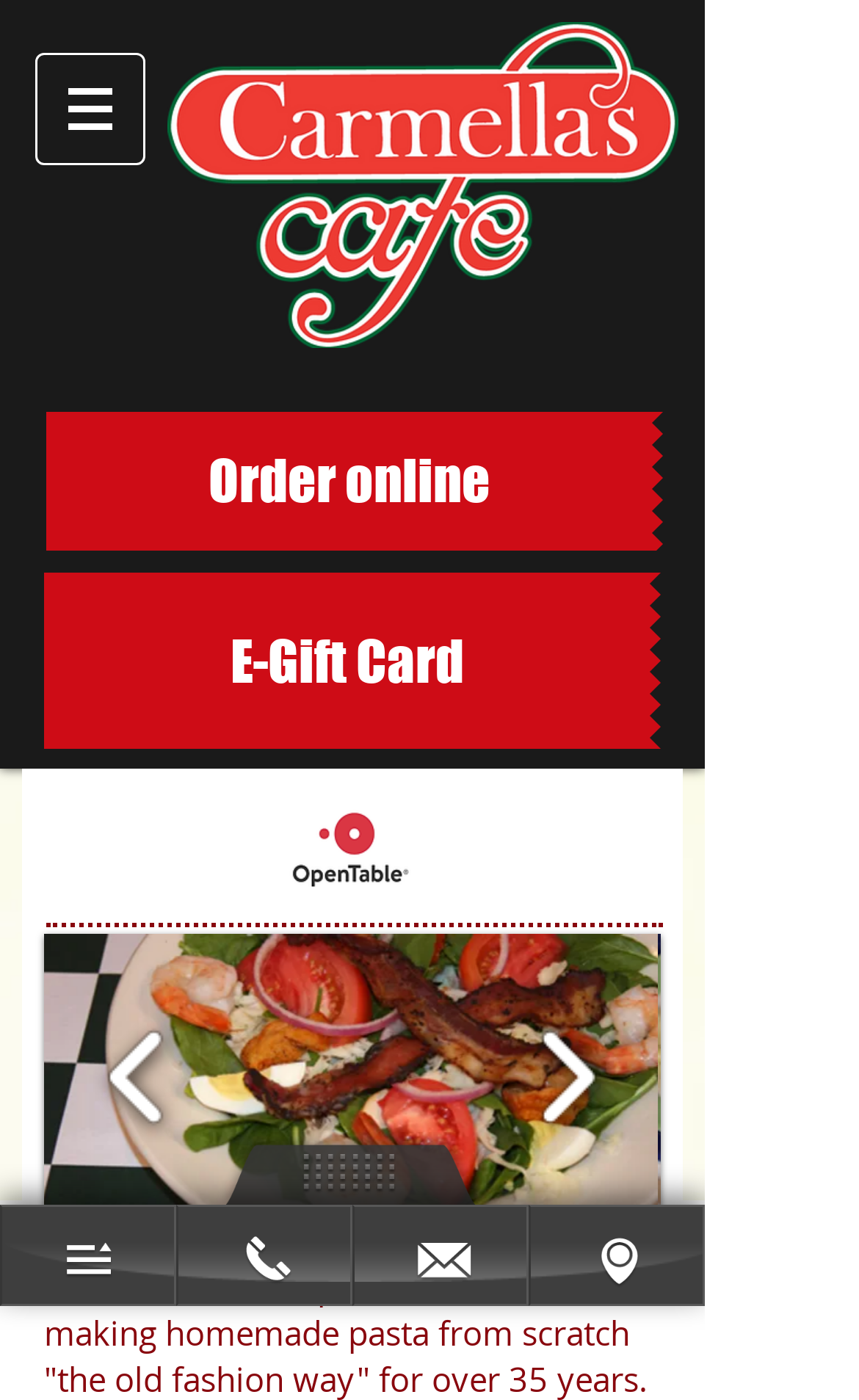Reply to the question with a single word or phrase:
What is the current slide number in the slideshow?

2